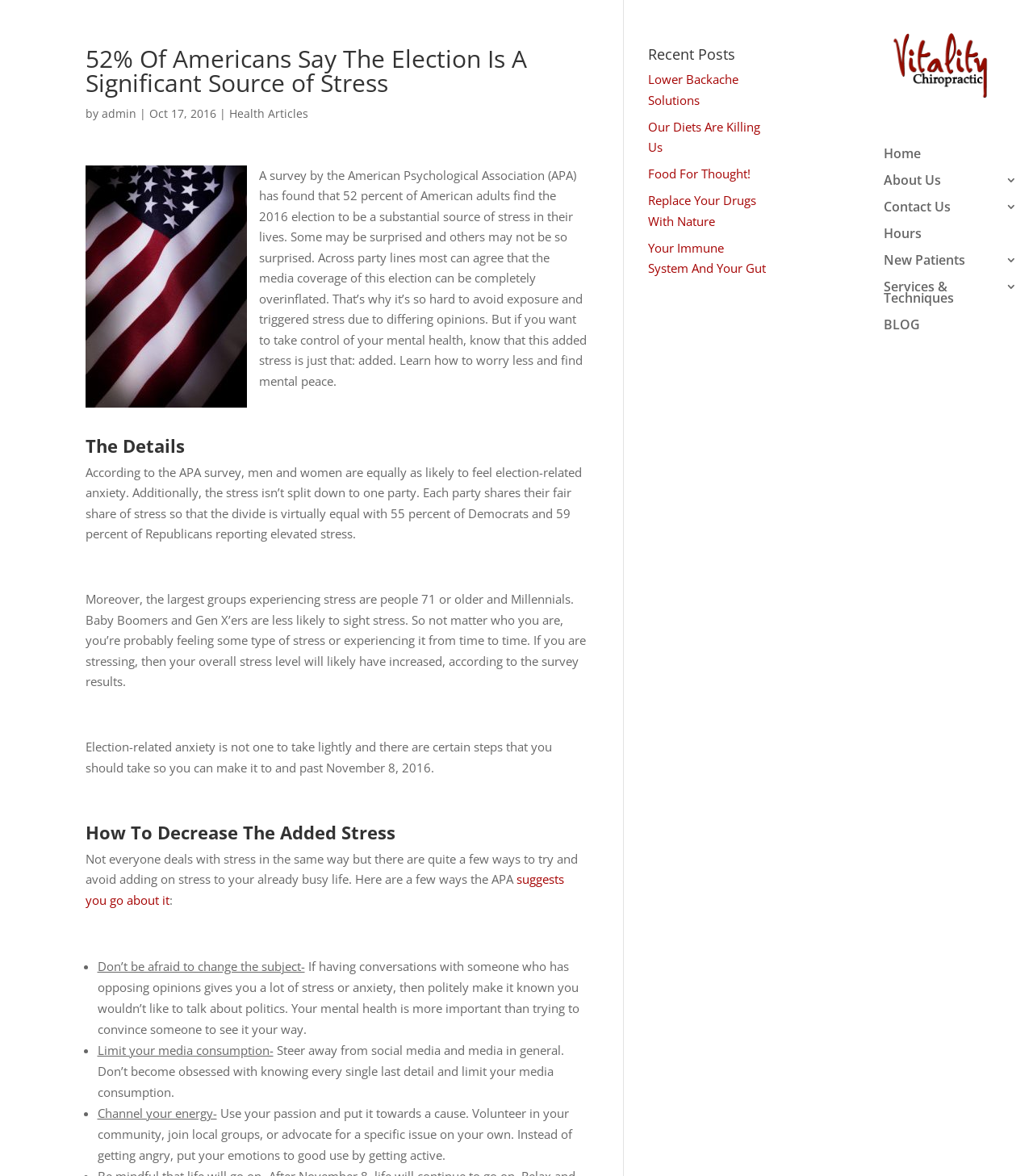Show the bounding box coordinates for the HTML element described as: "← In The Making".

None